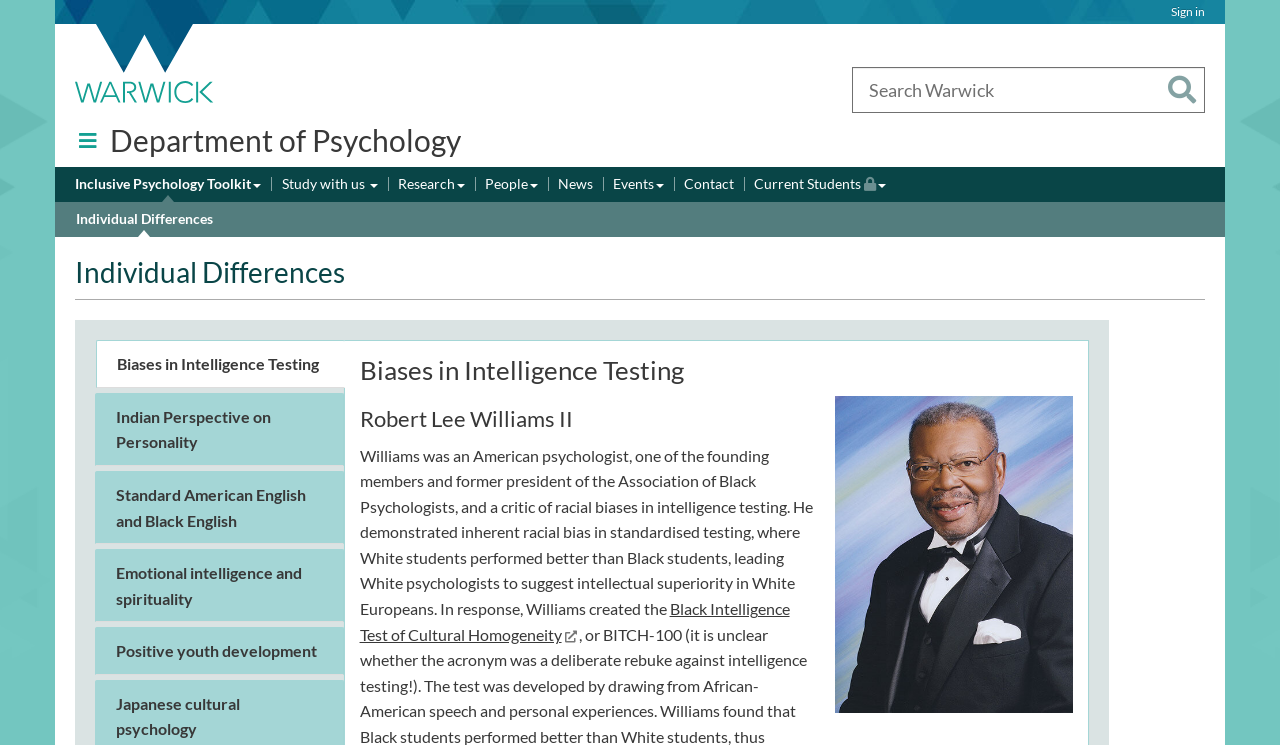What is the name of the psychologist mentioned in the Biases in Intelligence Testing section?
Refer to the screenshot and answer in one word or phrase.

Robert Lee Williams II